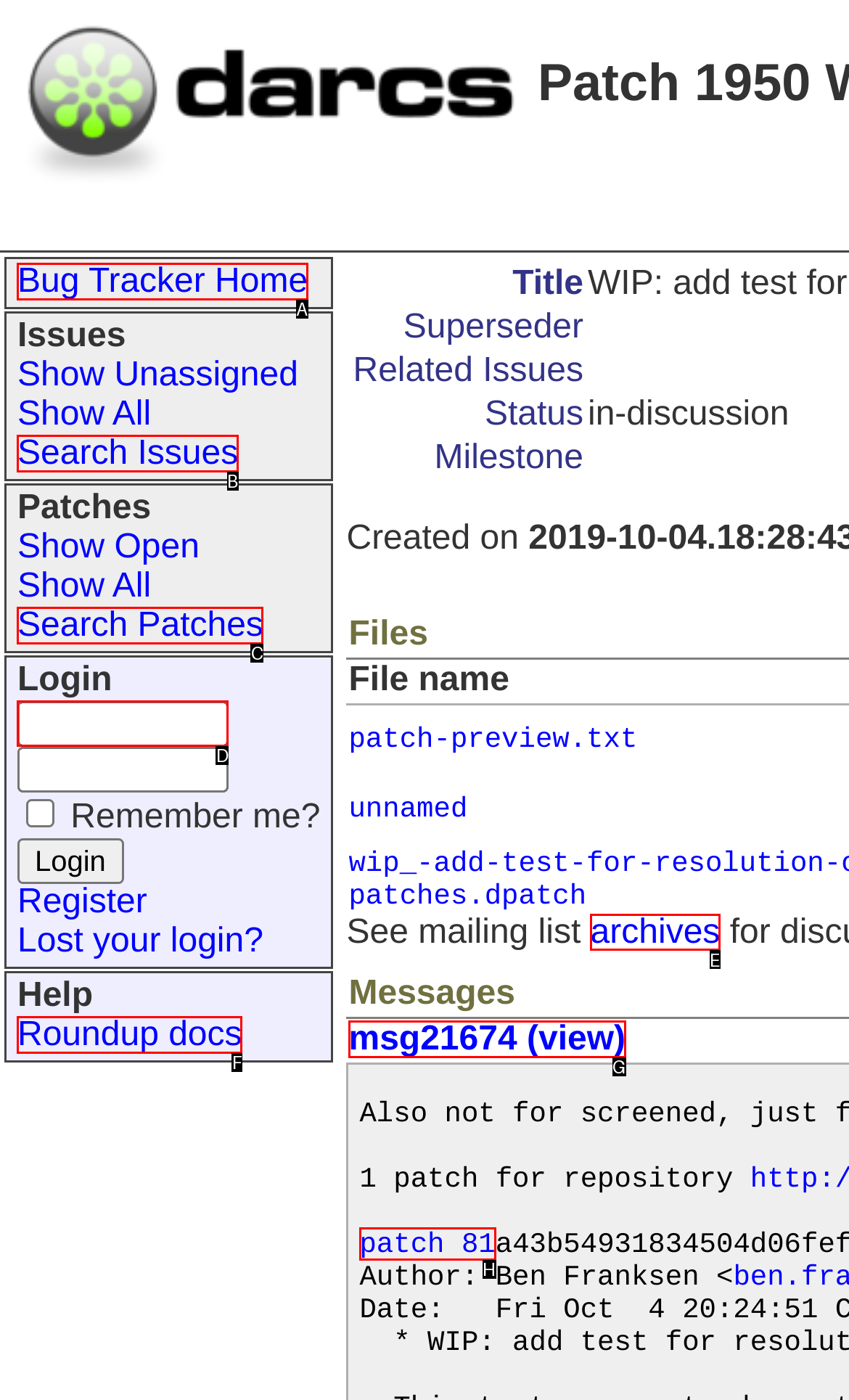Indicate the UI element to click to perform the task: Send an email to info@a-1tropic.com. Reply with the letter corresponding to the chosen element.

None